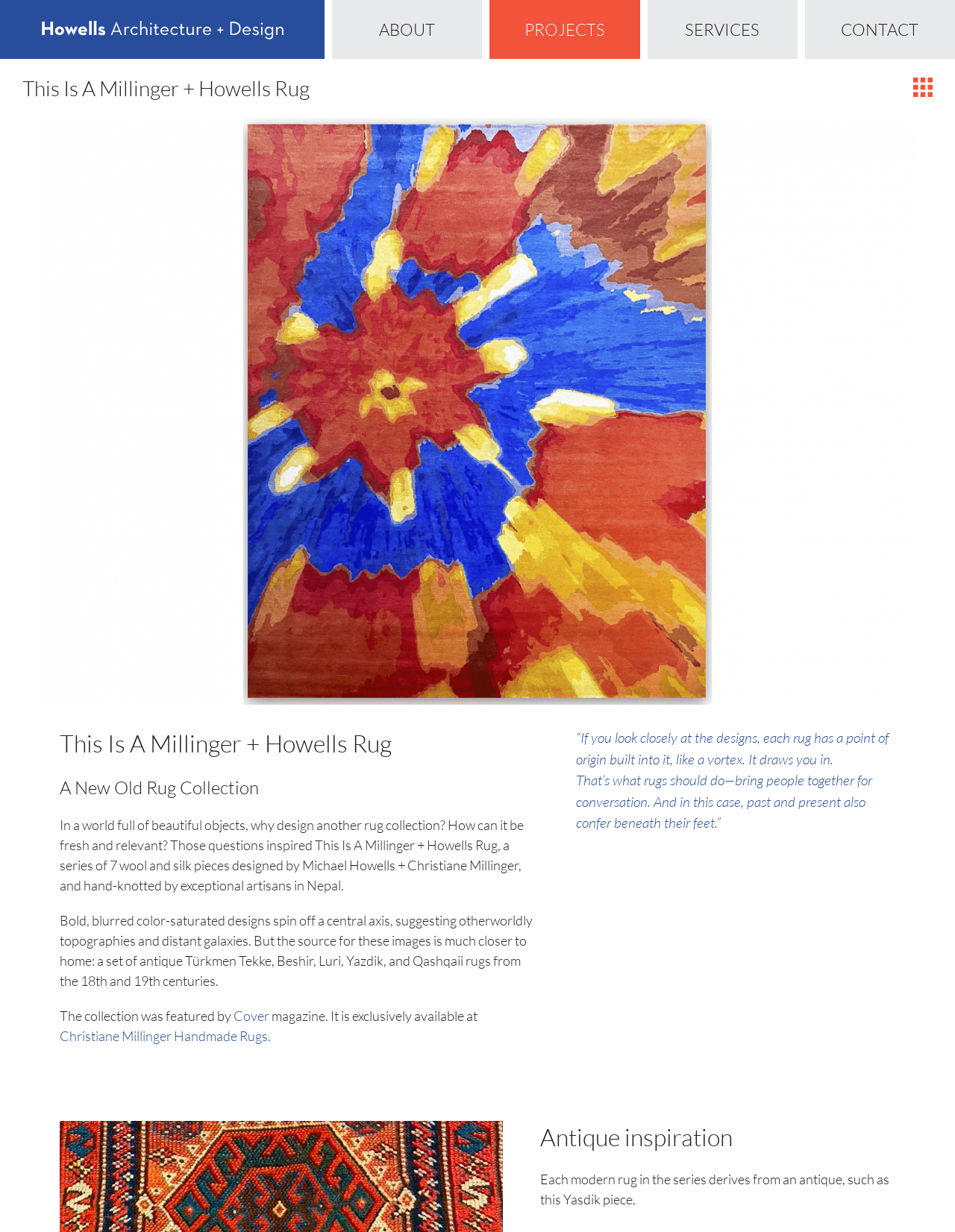Find the bounding box coordinates for the UI element whose description is: "Christiane Millinger Handmade Rugs.". The coordinates should be four float numbers between 0 and 1, in the format [left, top, right, bottom].

[0.062, 0.834, 0.284, 0.848]